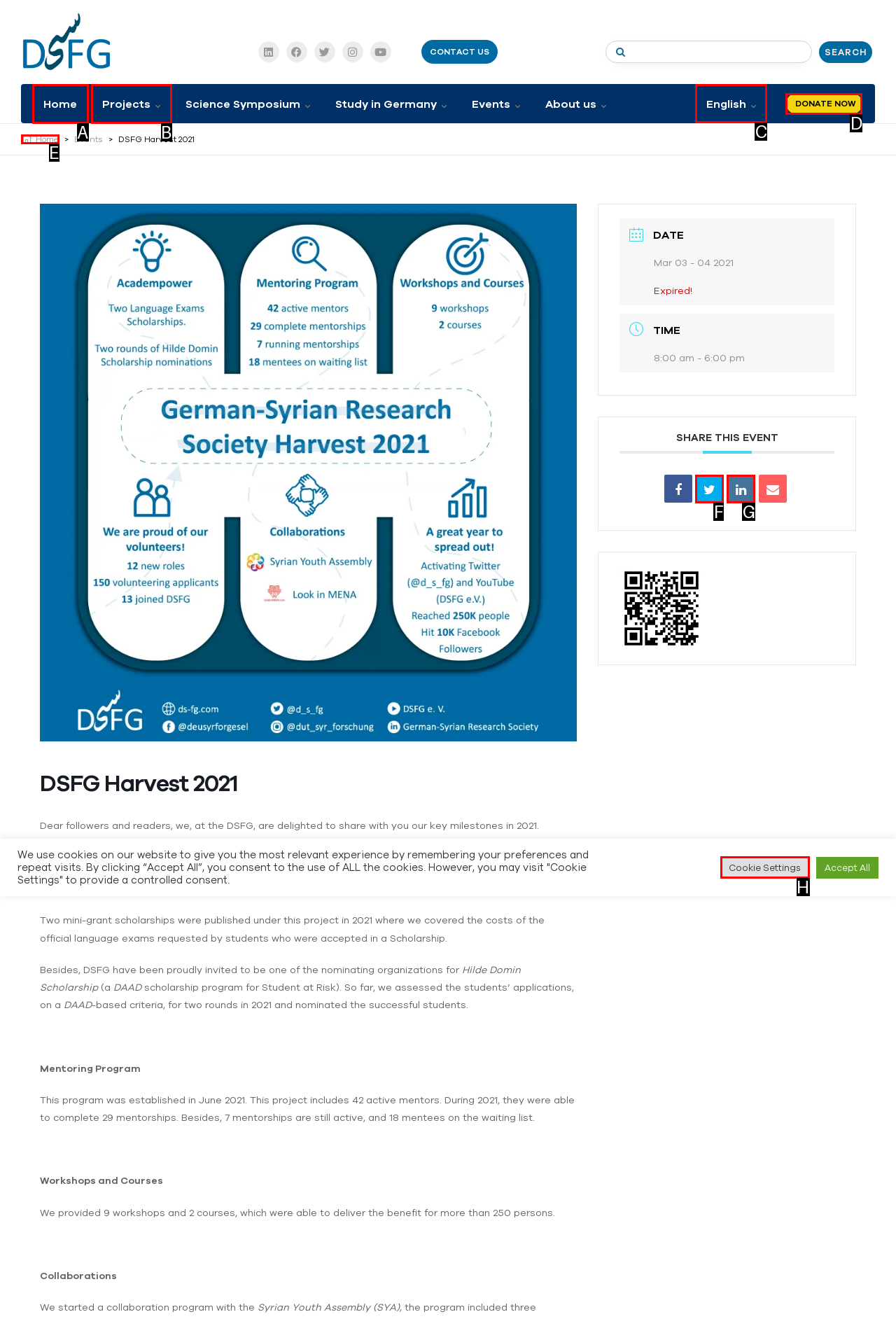Tell me the correct option to click for this task: Click the 'English' link
Write down the option's letter from the given choices.

C